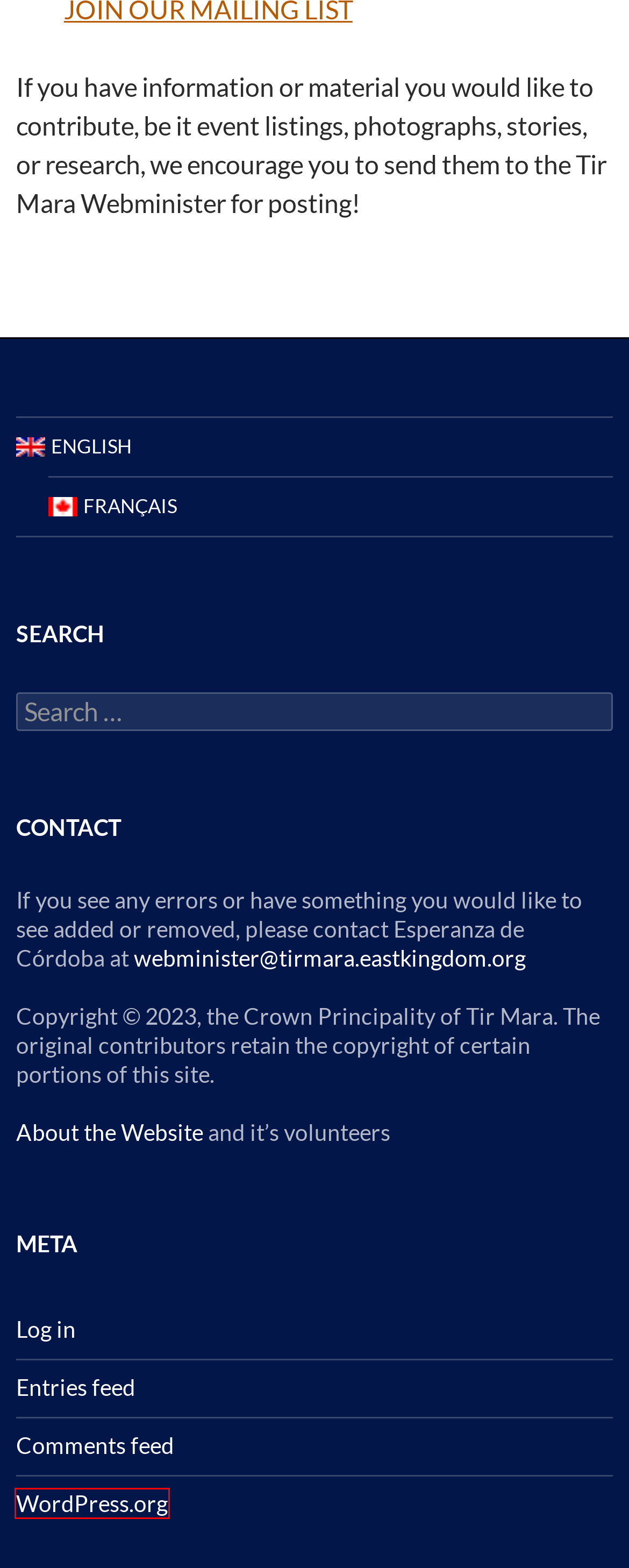Examine the screenshot of a webpage with a red bounding box around a UI element. Your task is to identify the webpage description that best corresponds to the new webpage after clicking the specified element. The given options are:
A. Society for Creative Anachronism
B. Log In ‹ The Crown Principality of Tir Mara — WordPress
C. Welcome to the East Kingdom | Society for Creative Anachronism
D. Mailing Lists | The Crown Principality of Tir Mara
E. Announcements | The Crown Principality of Tir Mara
F. WPML - The WordPress Multilingual Plugin
G. Blog Tool, Publishing Platform, and CMS – WordPress.org
H. About the website | The Crown Principality of Tir Mara

G